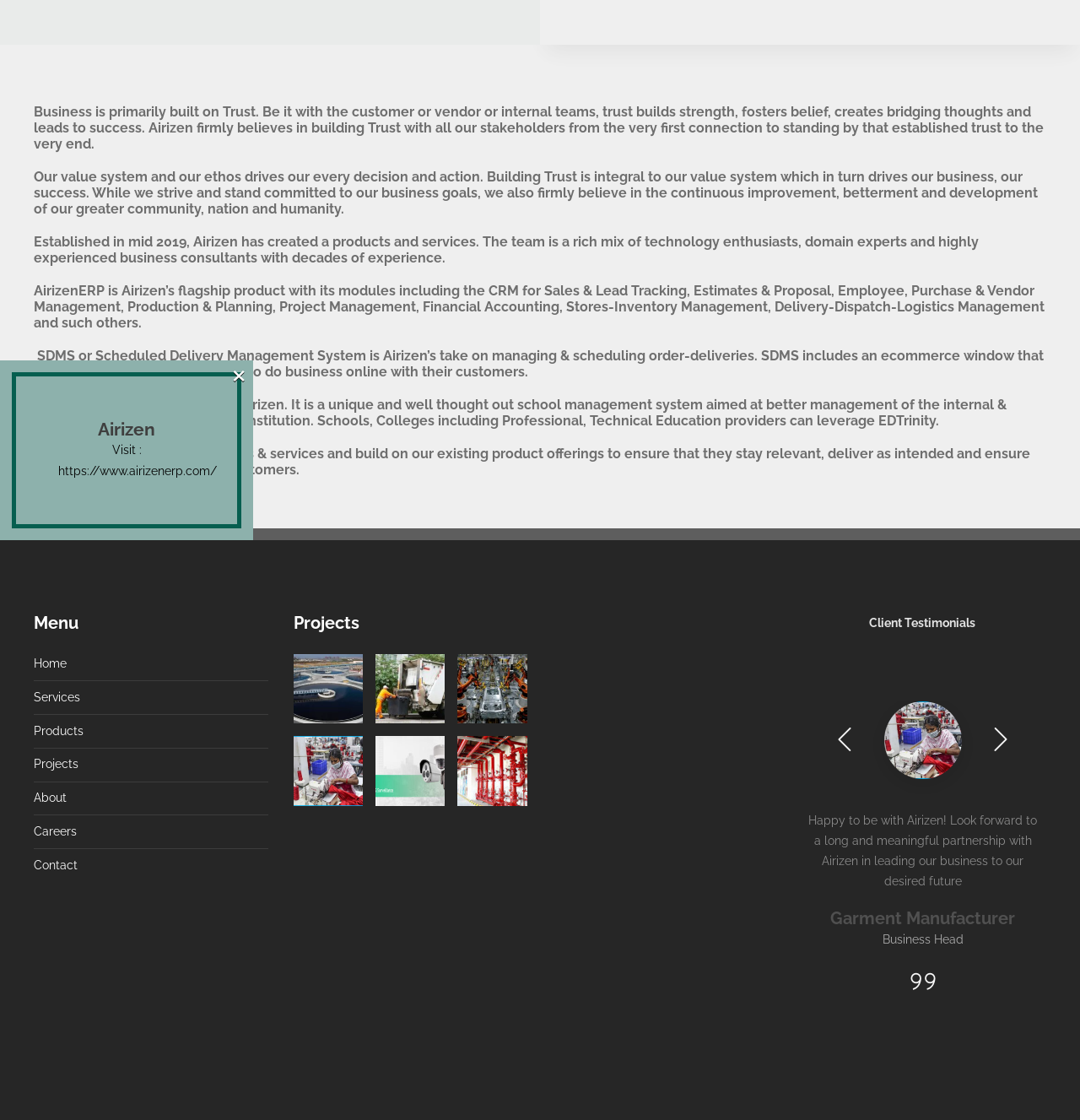Provide the bounding box coordinates of the HTML element described as: "title="Fire Security Services"". The bounding box coordinates should be four float numbers between 0 and 1, i.e., [left, top, right, bottom].

[0.424, 0.657, 0.488, 0.719]